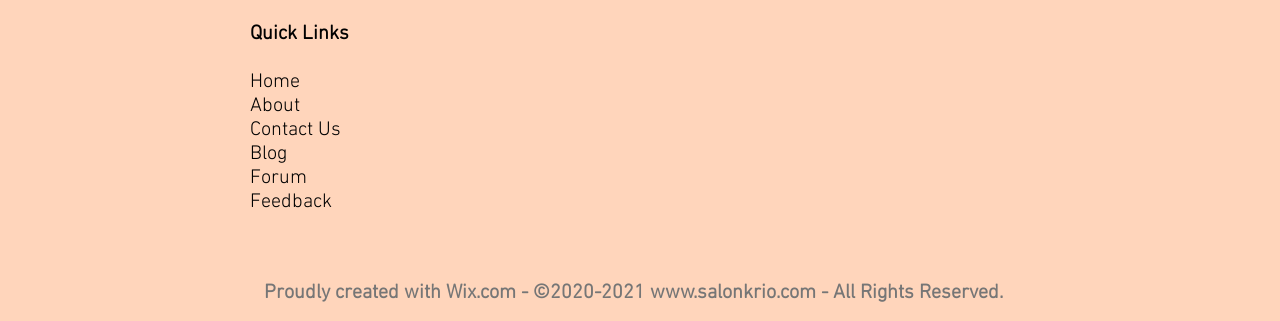What is the website built with?
Please ensure your answer is as detailed and informative as possible.

The website is built with Wix.com because there is a static text element that says 'Proudly created with' followed by a link element that says 'Wix.com'.